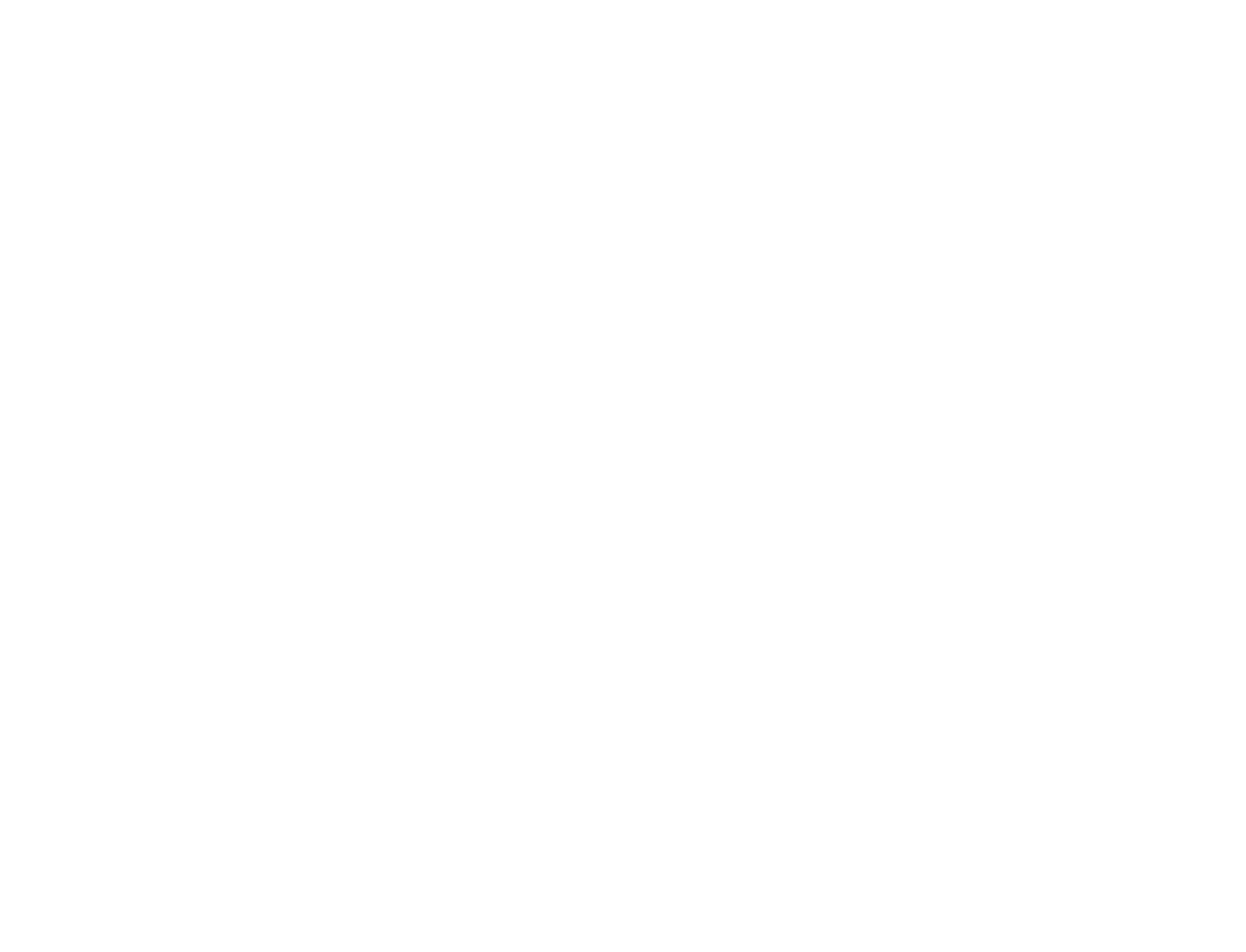Based on the image, provide a detailed response to the question:
What is the purpose of the 'Post Comment' button?

The 'Post Comment' button is located below the 'Email*' textbox and the 'Save my name, email, and website in this browser for the next time I comment.' checkbox, suggesting that it is used to submit a comment after filling in the required information.